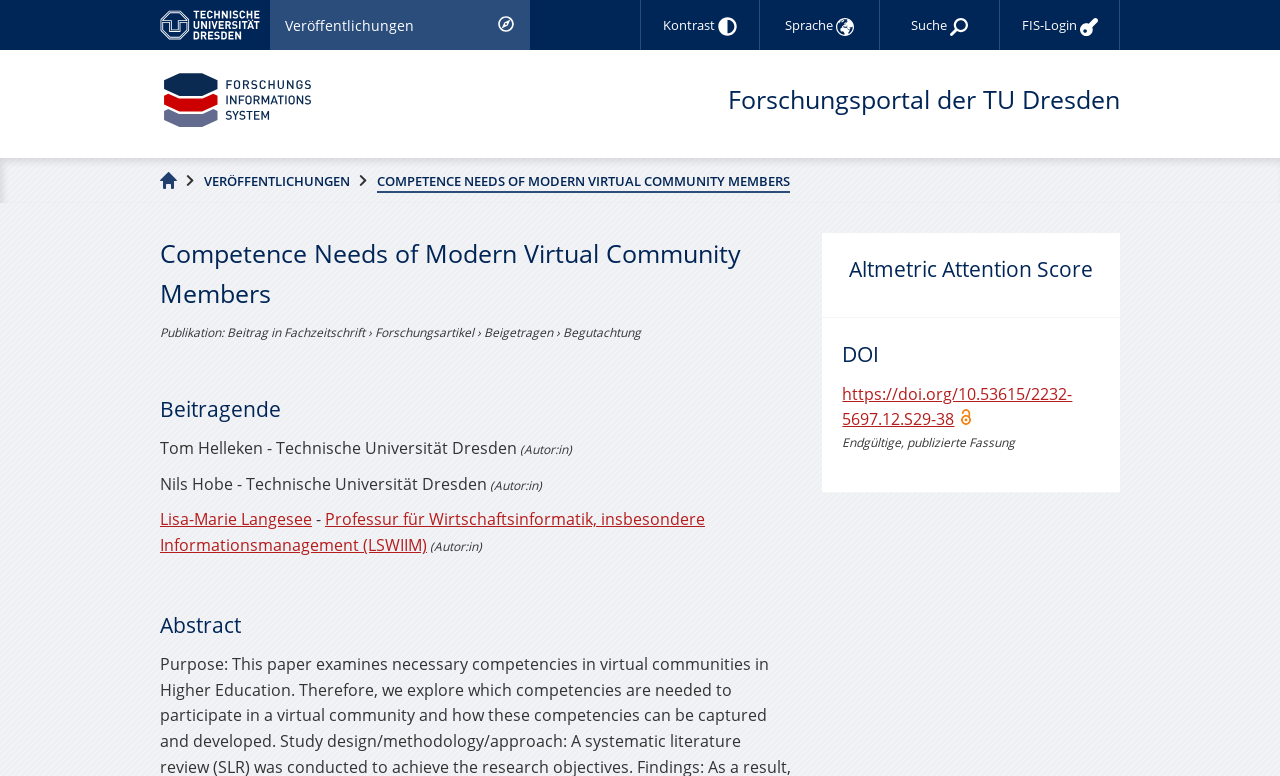Please mark the clickable region by giving the bounding box coordinates needed to complete this instruction: "Search globally".

[0.688, 0.0, 0.781, 0.064]